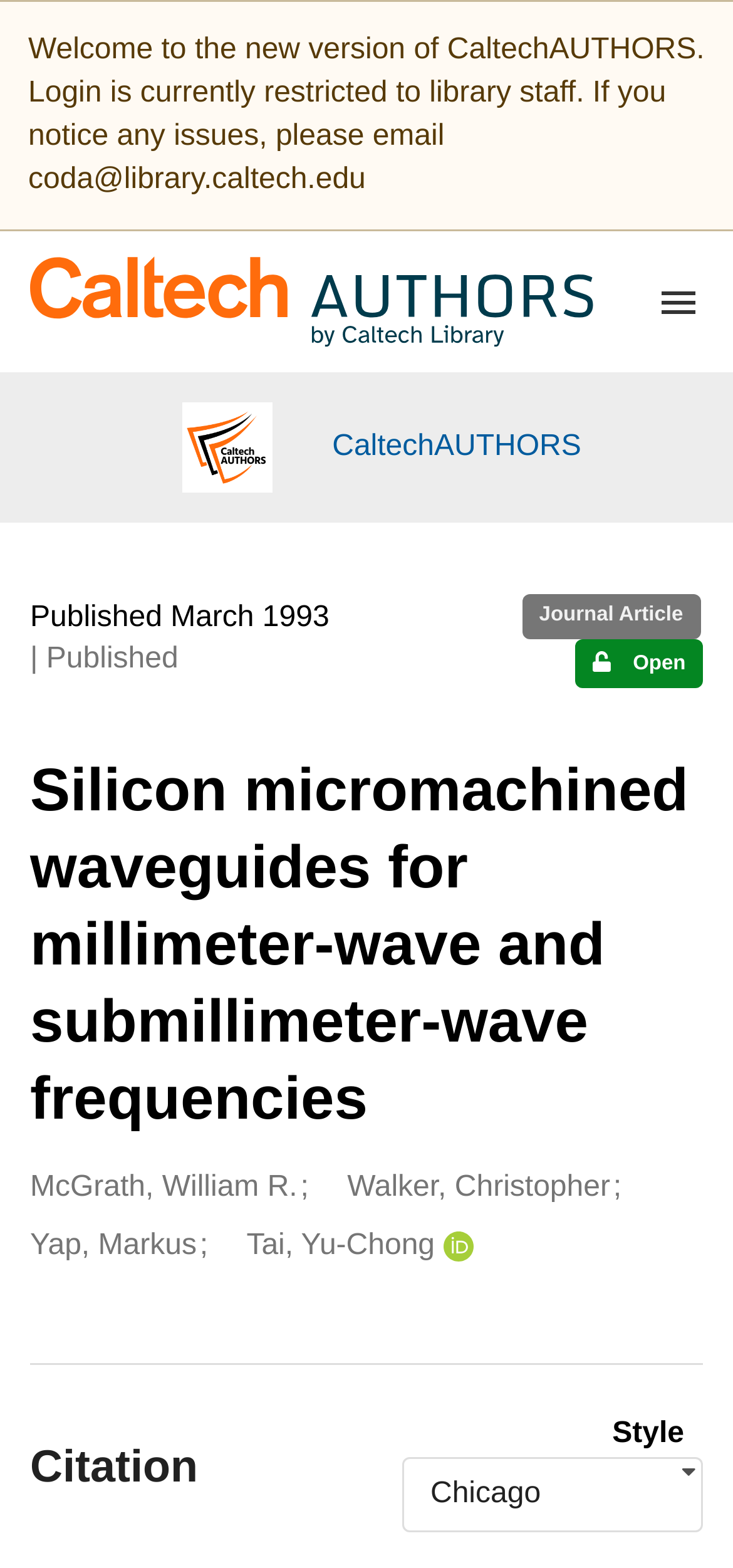Identify the bounding box coordinates of the section to be clicked to complete the task described by the following instruction: "Visit the CaltechAUTHORS homepage". The coordinates should be four float numbers between 0 and 1, formatted as [left, top, right, bottom].

[0.041, 0.148, 0.959, 0.223]